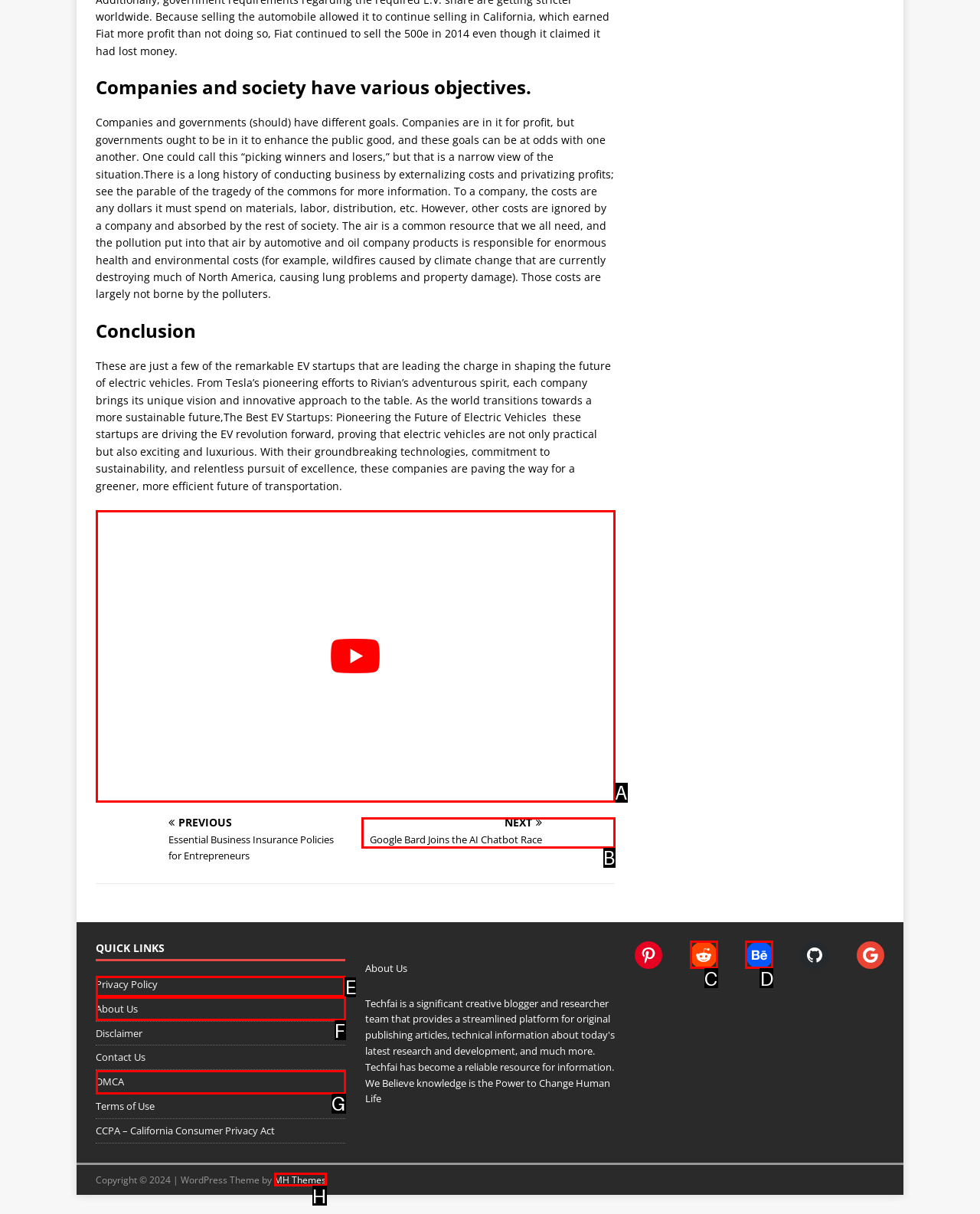Point out the correct UI element to click to carry out this instruction: visit the Privacy Policy page
Answer with the letter of the chosen option from the provided choices directly.

E